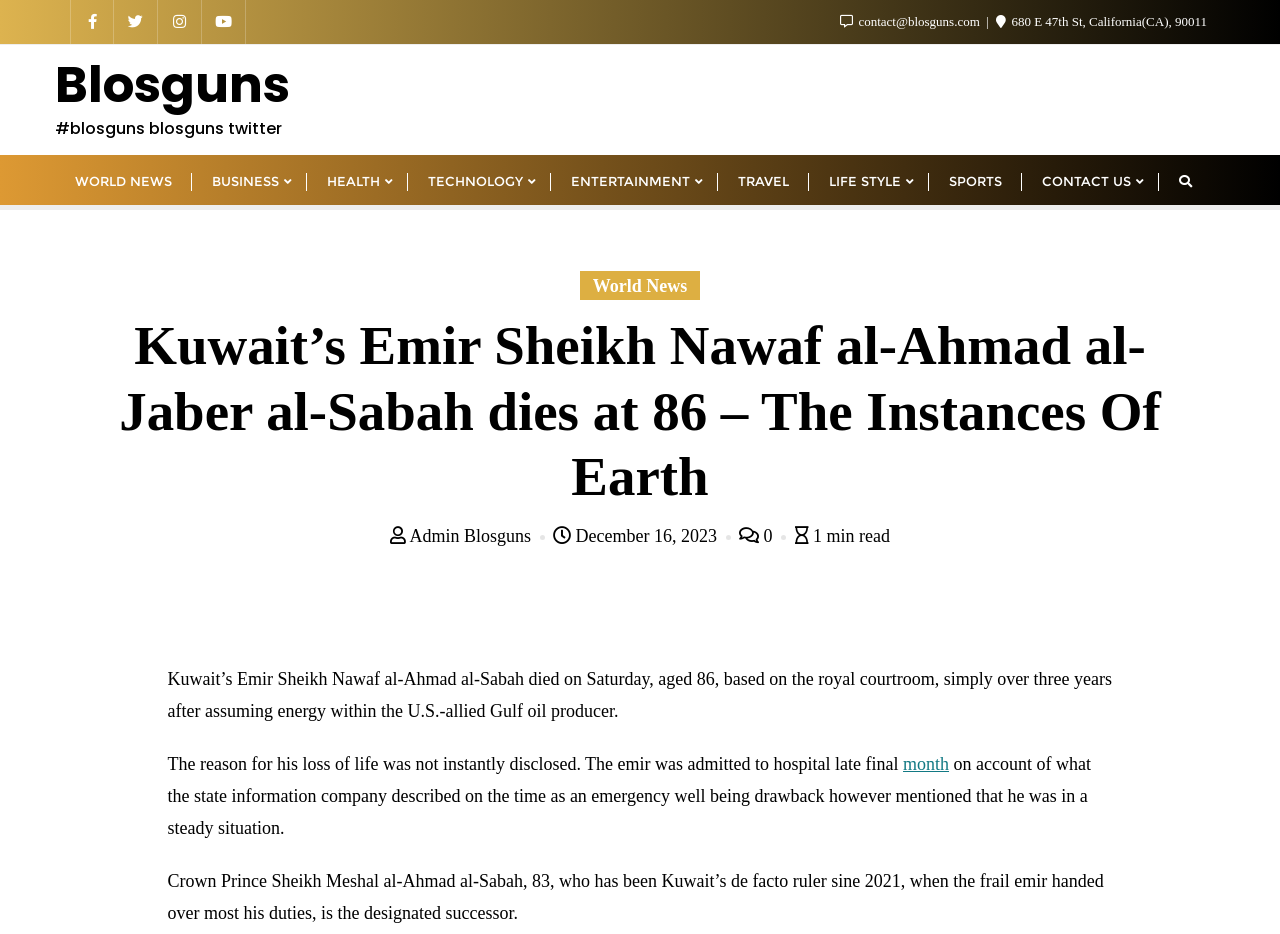Please identify the bounding box coordinates of the element on the webpage that should be clicked to follow this instruction: "Contact Blosguns". The bounding box coordinates should be given as four float numbers between 0 and 1, formatted as [left, top, right, bottom].

[0.798, 0.166, 0.905, 0.22]